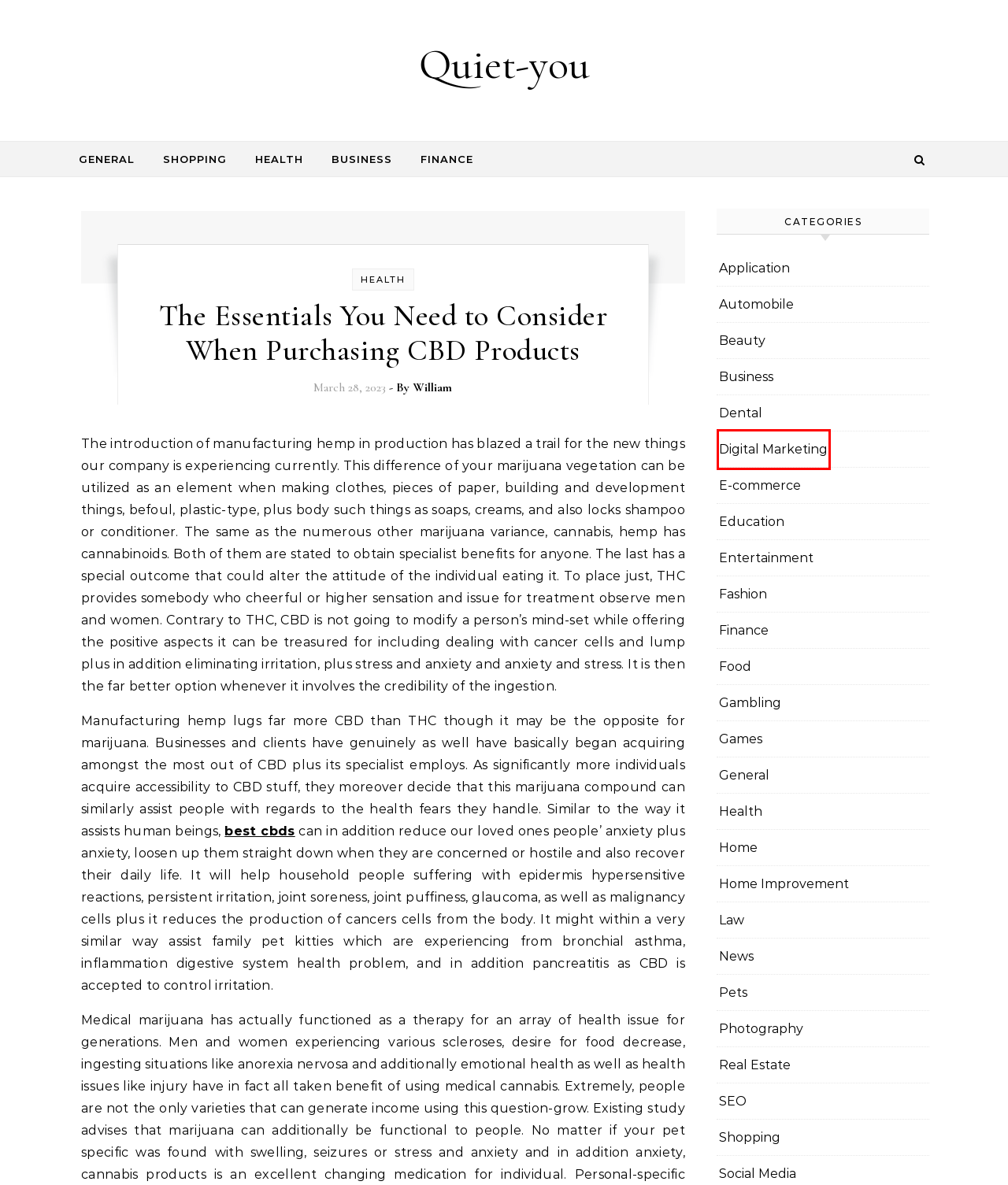You’re provided with a screenshot of a webpage that has a red bounding box around an element. Choose the best matching webpage description for the new page after clicking the element in the red box. The options are:
A. Shopping – Quiet-you
B. Real Estate – Quiet-you
C. General – Quiet-you
D. Dental – Quiet-you
E. Photography – Quiet-you
F. Application – Quiet-you
G. Digital Marketing – Quiet-you
H. Games – Quiet-you

G